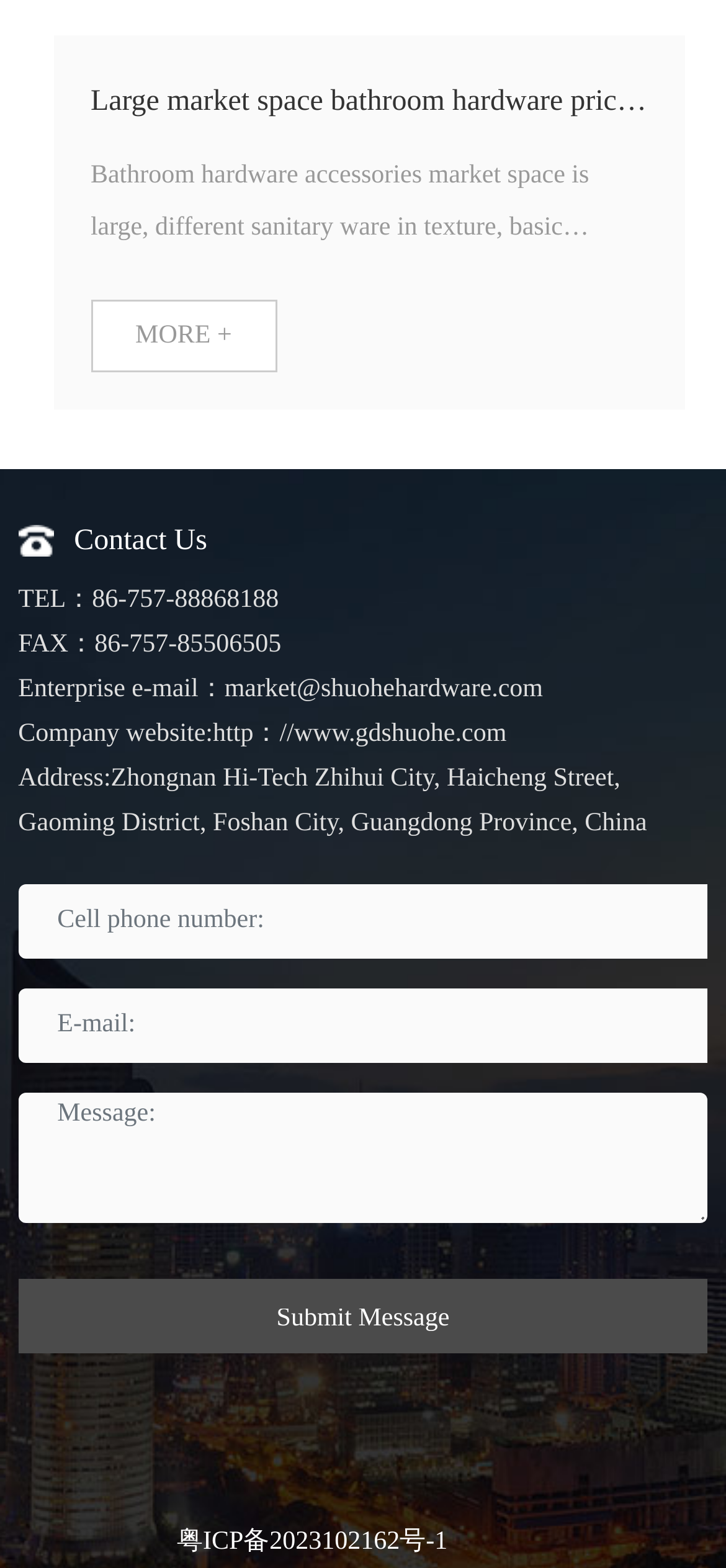Please identify the bounding box coordinates of the element's region that should be clicked to execute the following instruction: "Click to learn more about bathroom hardware accessories". The bounding box coordinates must be four float numbers between 0 and 1, i.e., [left, top, right, bottom].

[0.125, 0.191, 0.381, 0.237]